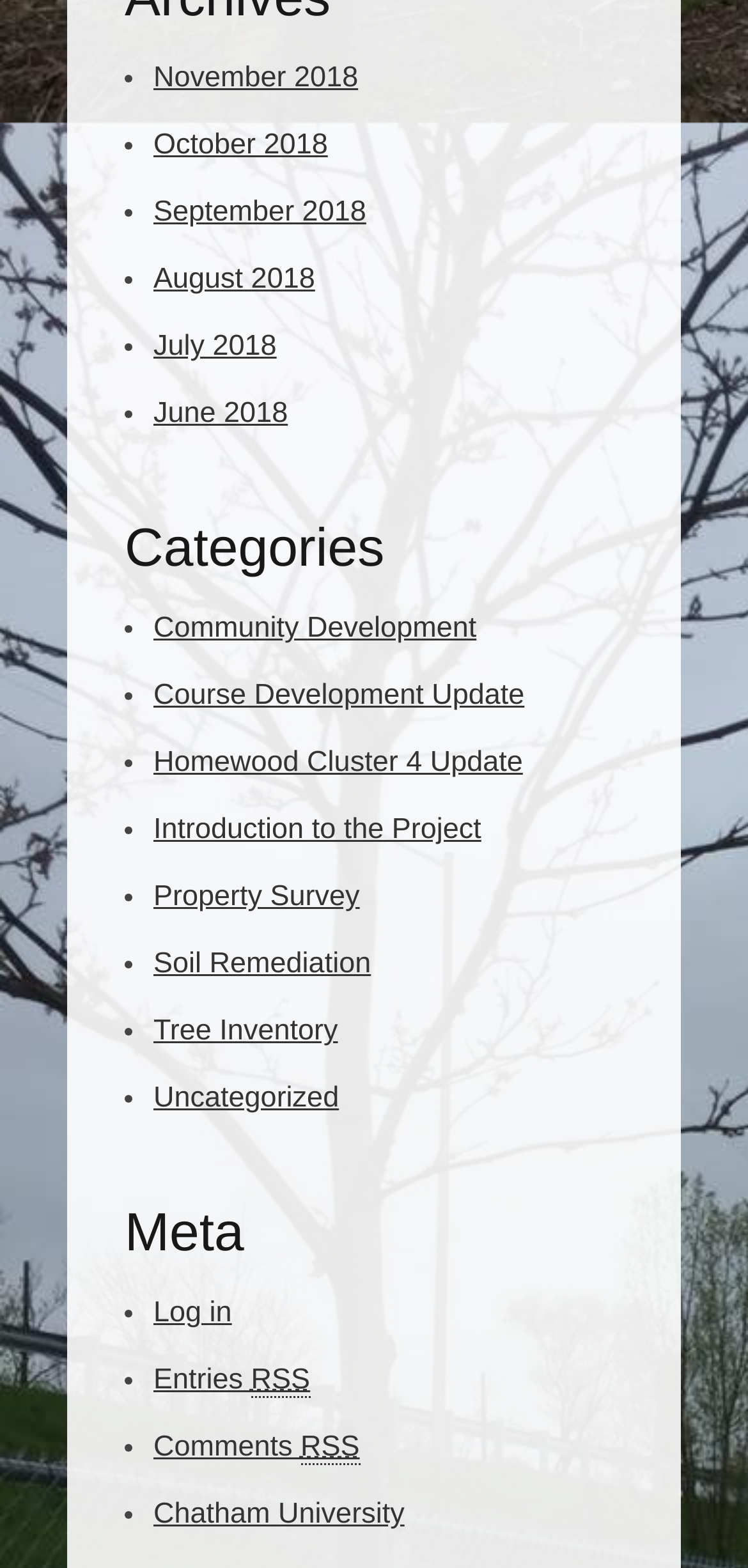What is the category below 'June 2018'?
Answer the question with as much detail as you can, using the image as a reference.

I examined the list of links and found that 'June 2018' is followed by 'Community Development', which is a category.